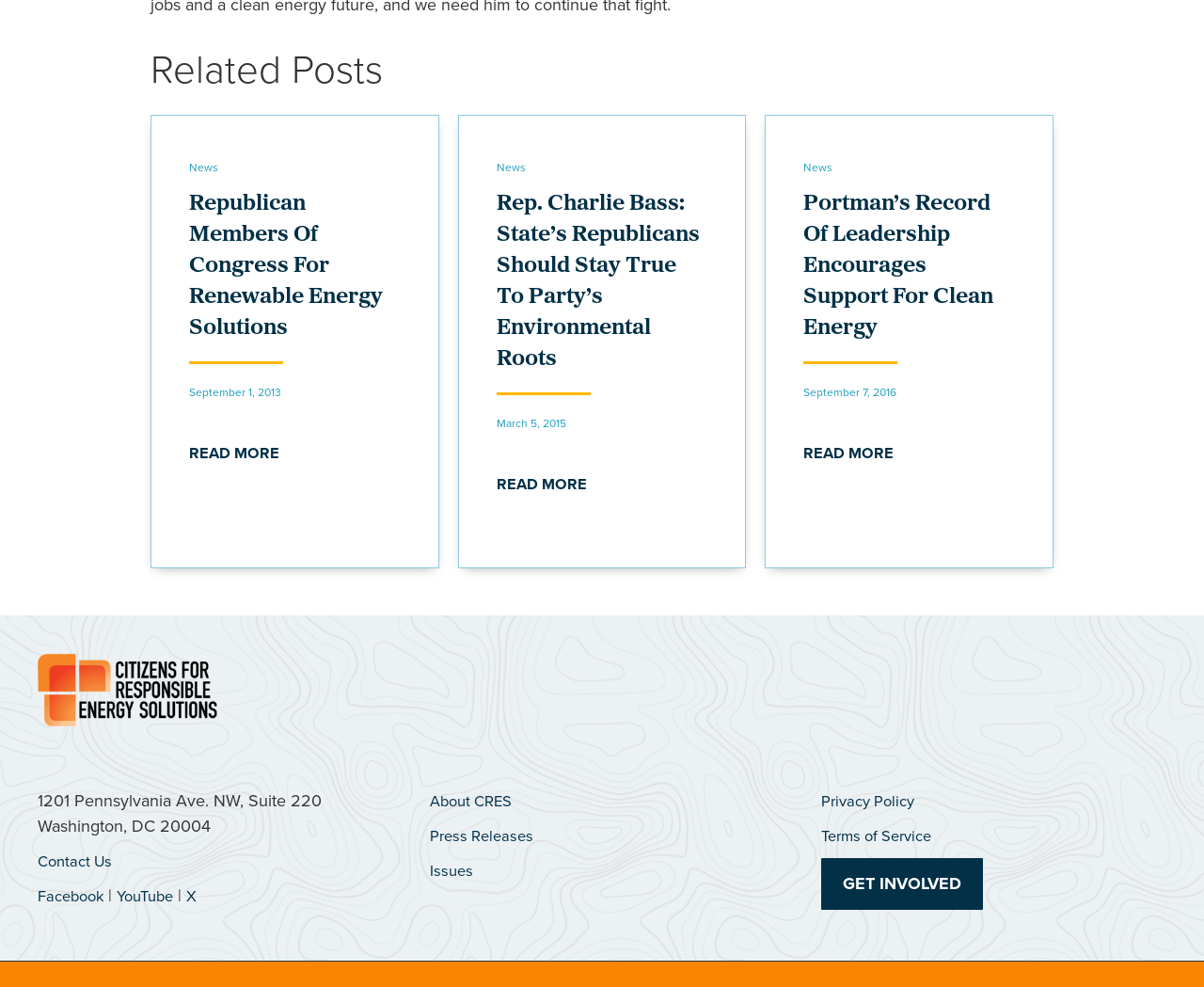Find the bounding box coordinates of the element to click in order to complete the given instruction: "read more about Portman’s Record Of Leadership Encourages Support For Clean Energy."

[0.667, 0.446, 0.749, 0.471]